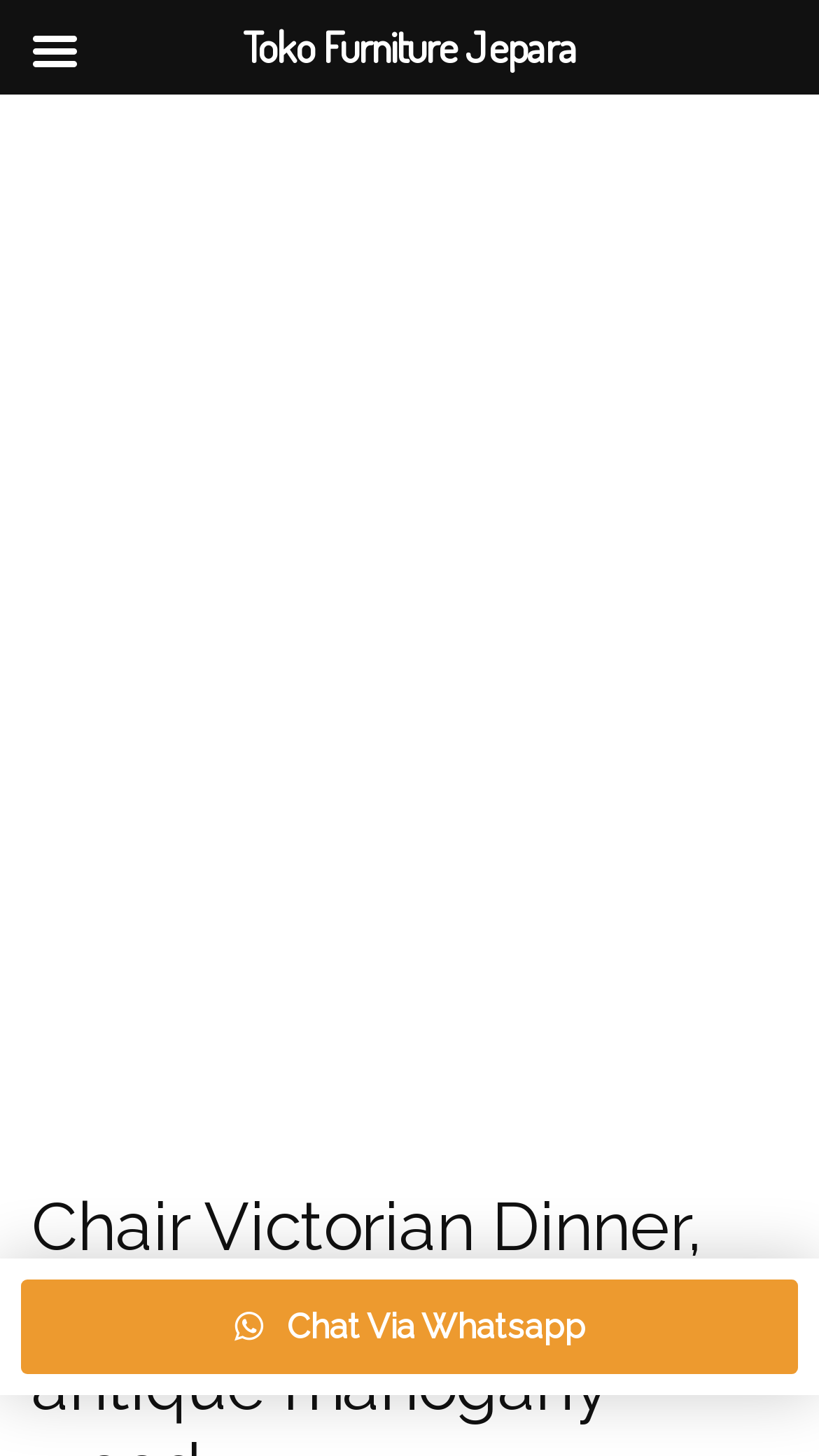Use a single word or phrase to answer the question: 
How many images of the chair are displayed?

3